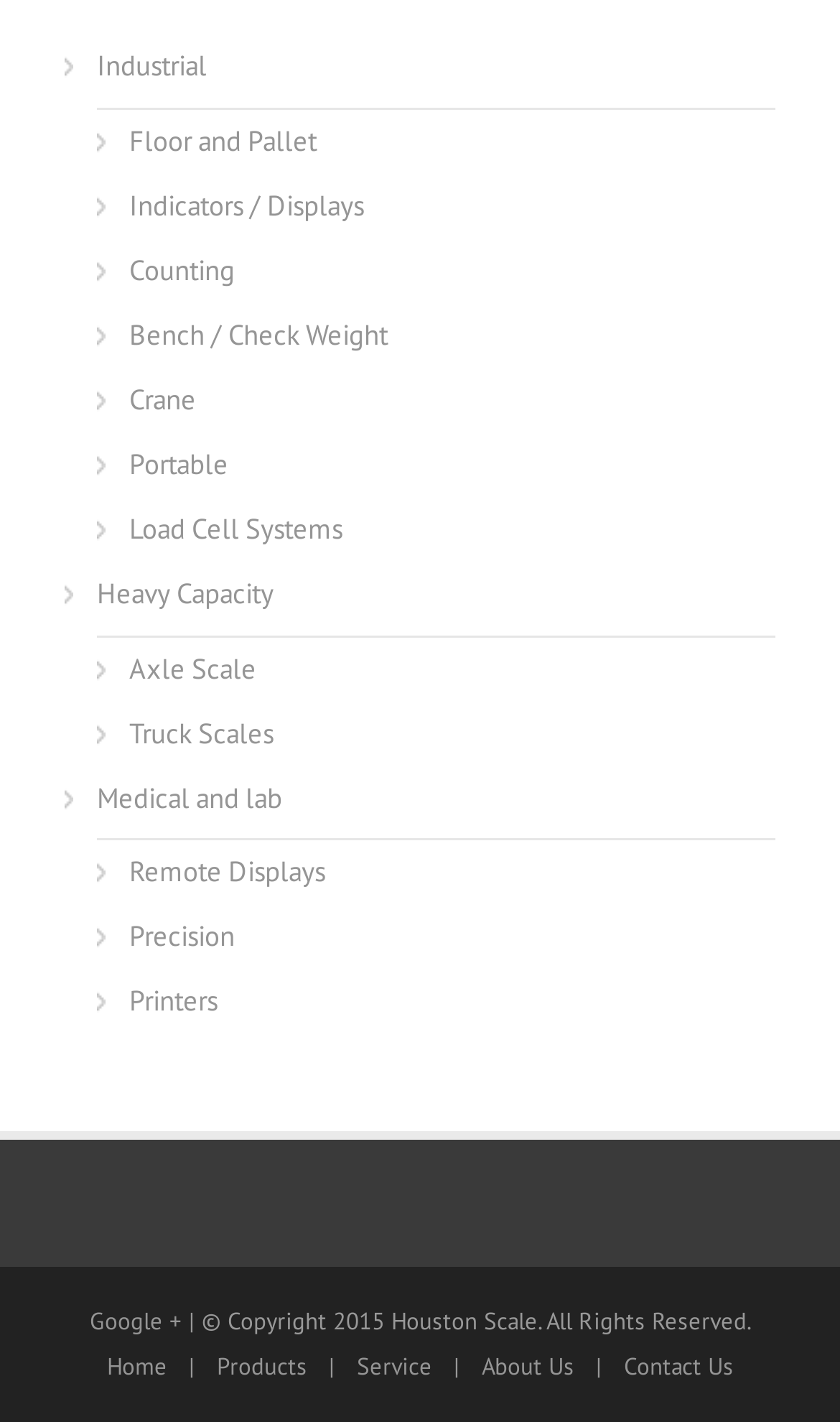Please identify the bounding box coordinates of the clickable area that will allow you to execute the instruction: "Go to Products page".

[0.258, 0.951, 0.365, 0.972]